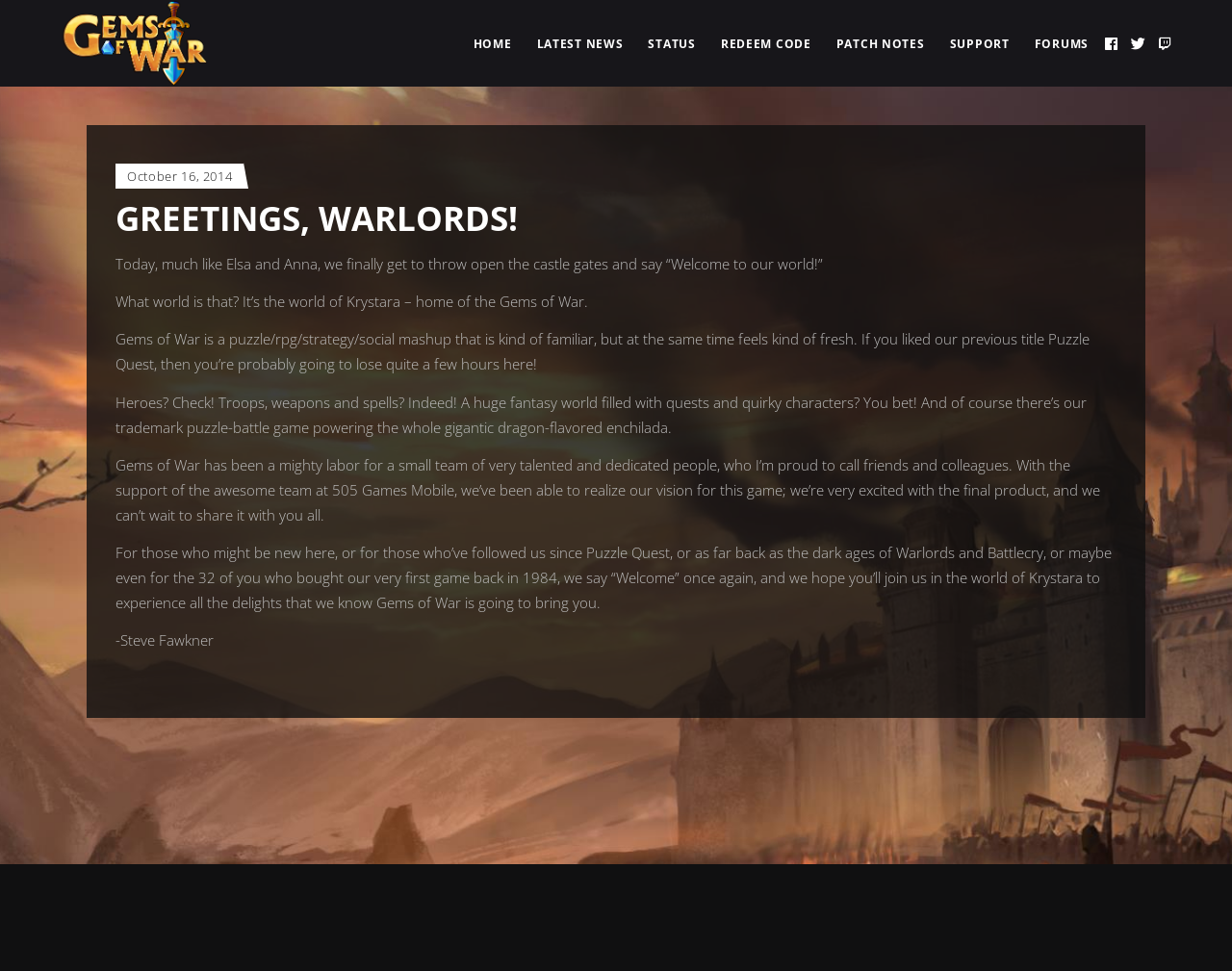Use a single word or phrase to respond to the question:
Who is the author of the article?

Steve Fawkner